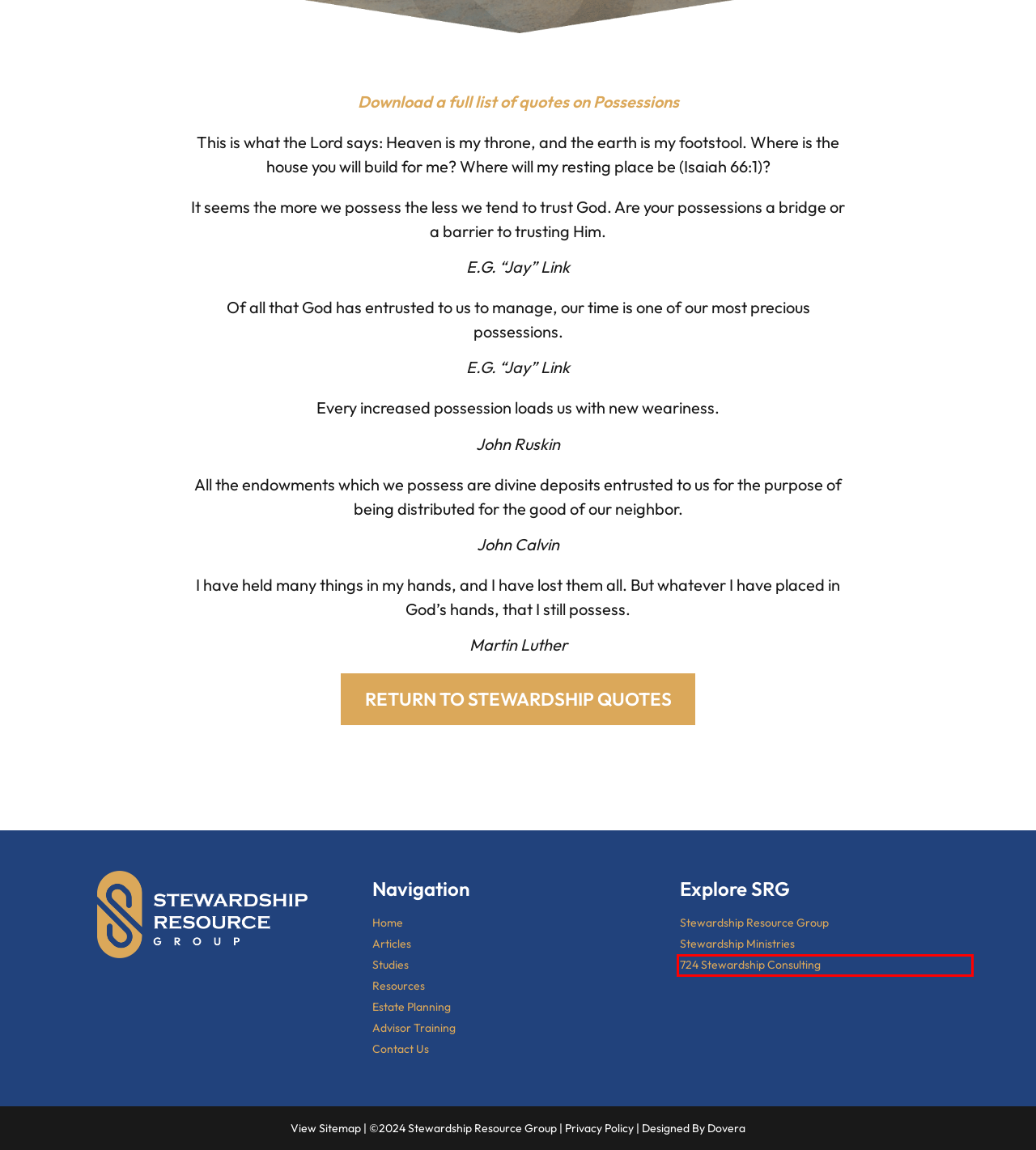You are given a screenshot of a webpage with a red rectangle bounding box. Choose the best webpage description that matches the new webpage after clicking the element in the bounding box. Here are the candidates:
A. Stewardship Consulting
B. Stewardship Resources – Biblical Stewardship Resource Library
C. Direct Response Marketing Agency
D. Biblical Stewardship Resource Library – Stewardship Ministries
E. Advisor Training – Biblical Stewardship Resource Library
F. Privacy Policy – Biblical Stewardship Resource Library
G. Home - Stewardship Resource Group
H. Home - Stewardship Ministries | Development Coaching & Training

A